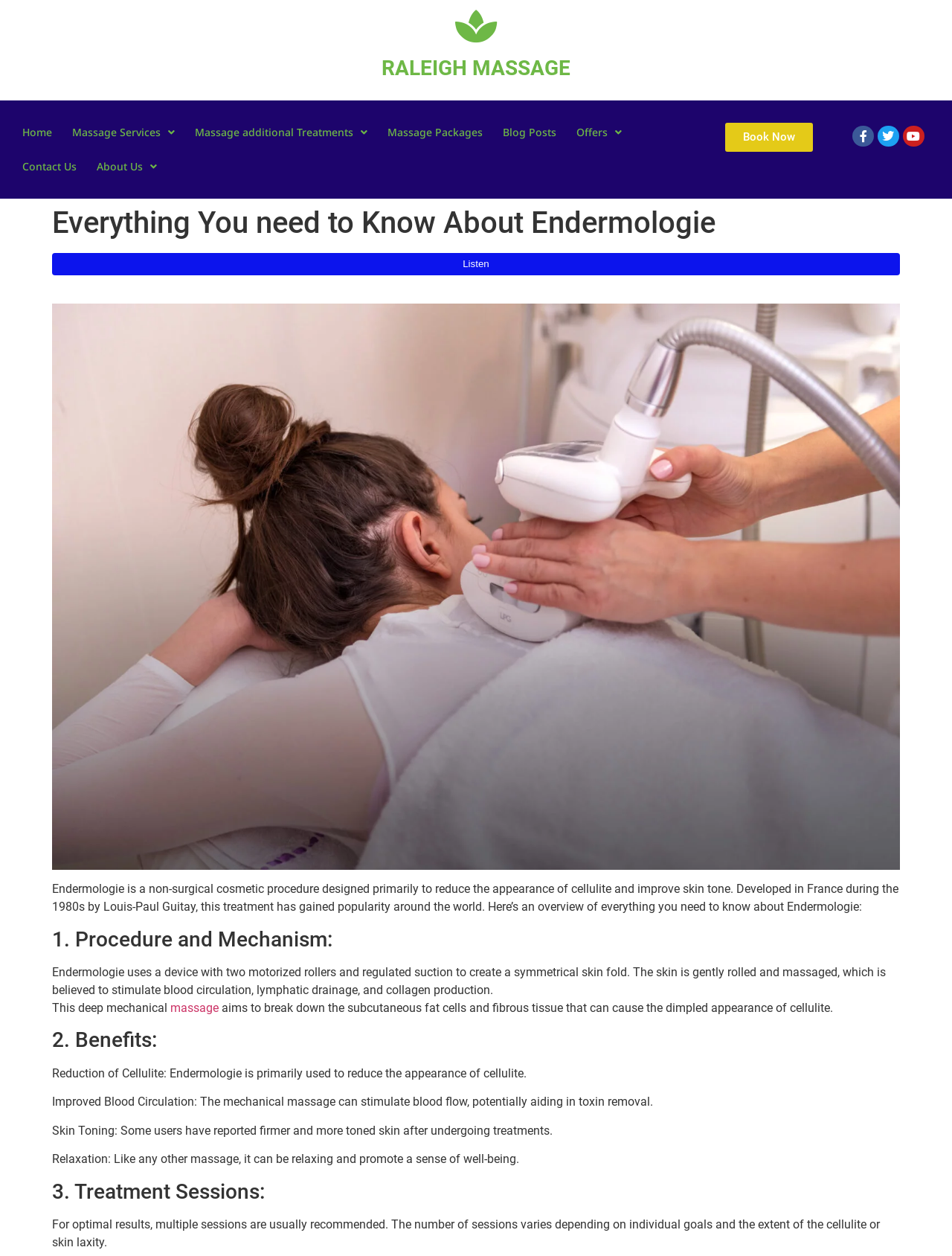Provide the text content of the webpage's main heading.

Everything You need to Know About Endermologie